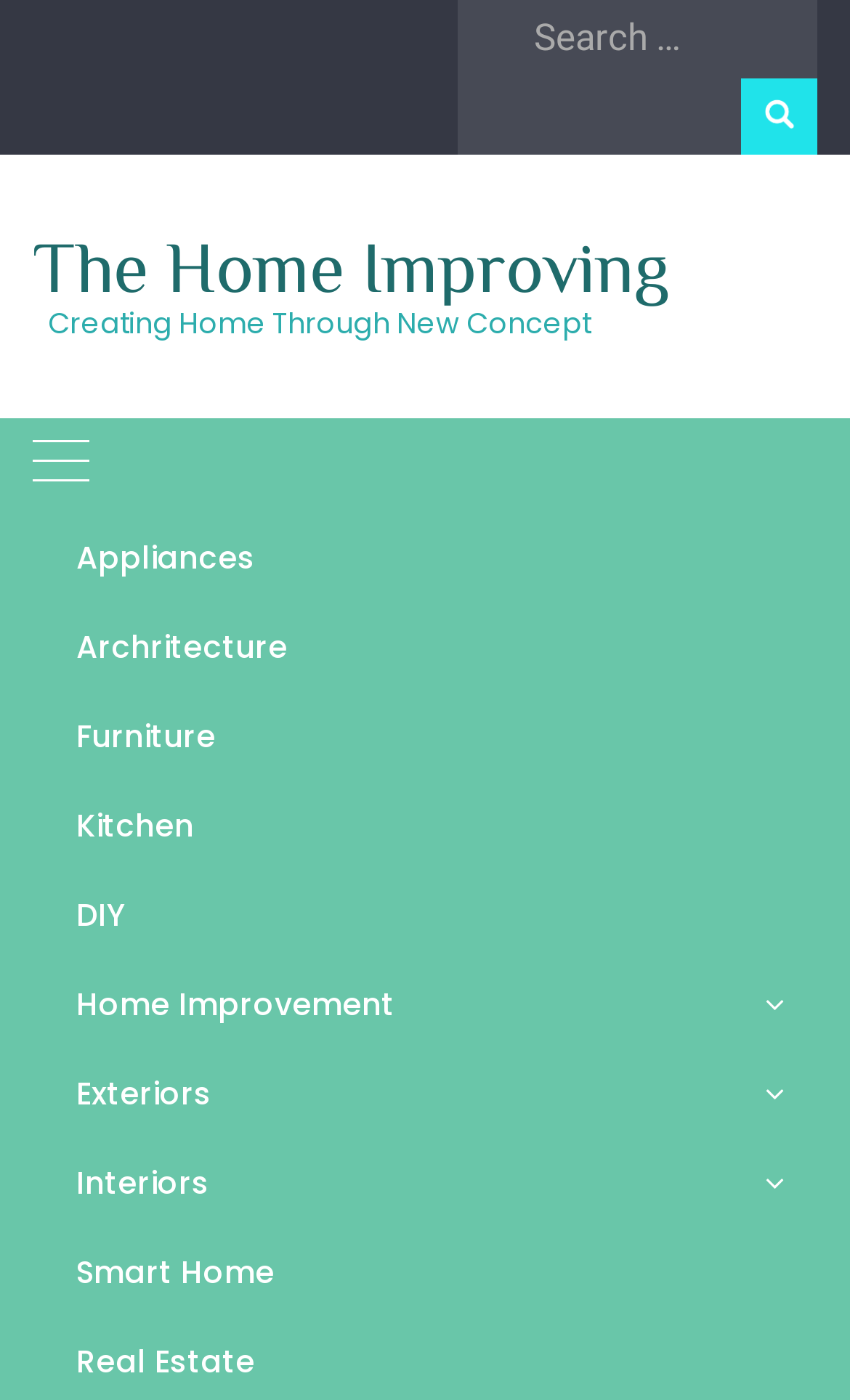What is the purpose of the search box?
Please answer the question as detailed as possible based on the image.

I inferred this by looking at the search box and the button next to it labeled 'Search', which suggests that users can input keywords to search for relevant content on the website.